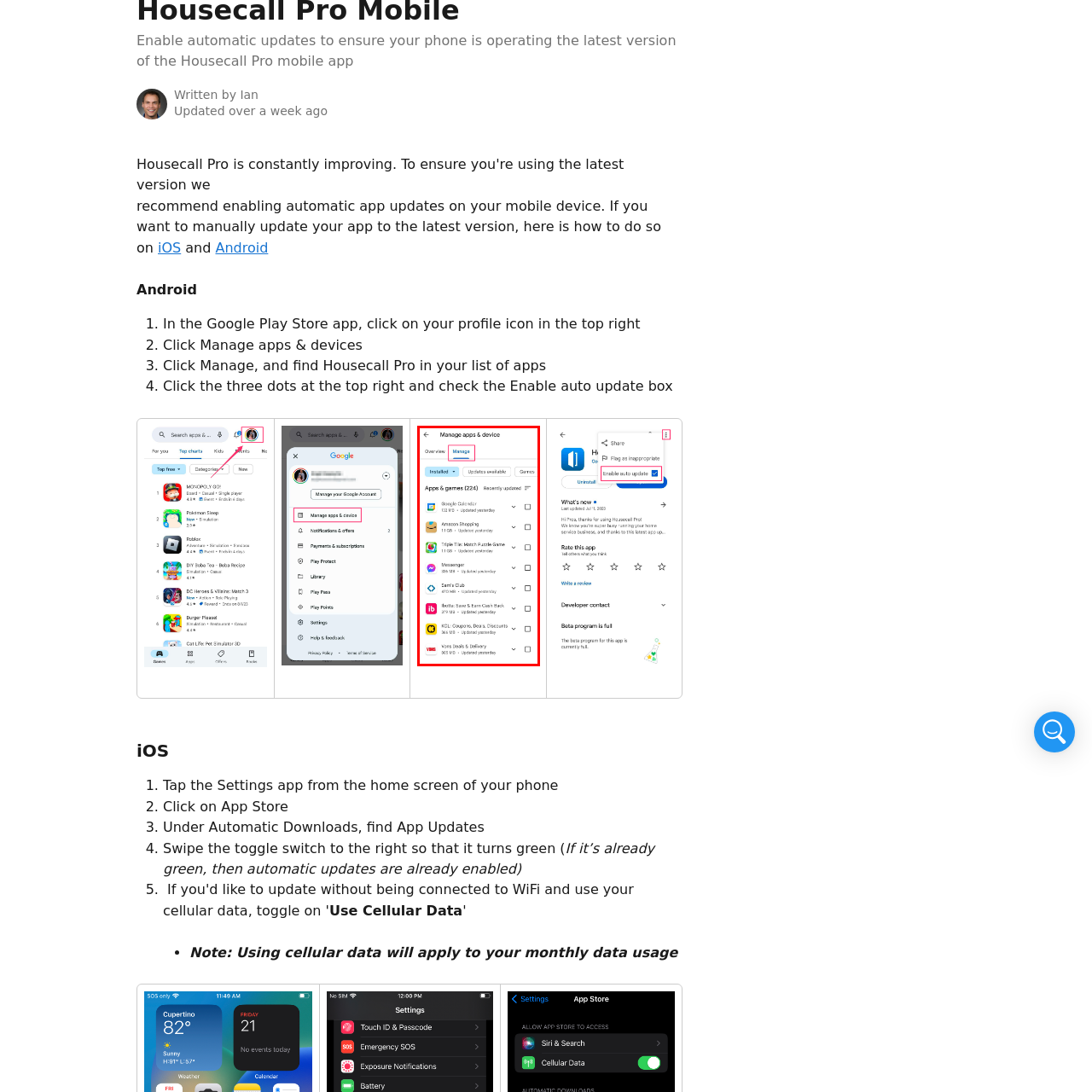Inspect the image surrounded by the red outline and respond to the question with a brief word or phrase:
What is the design approach of modern mobile operating systems?

Streamlined